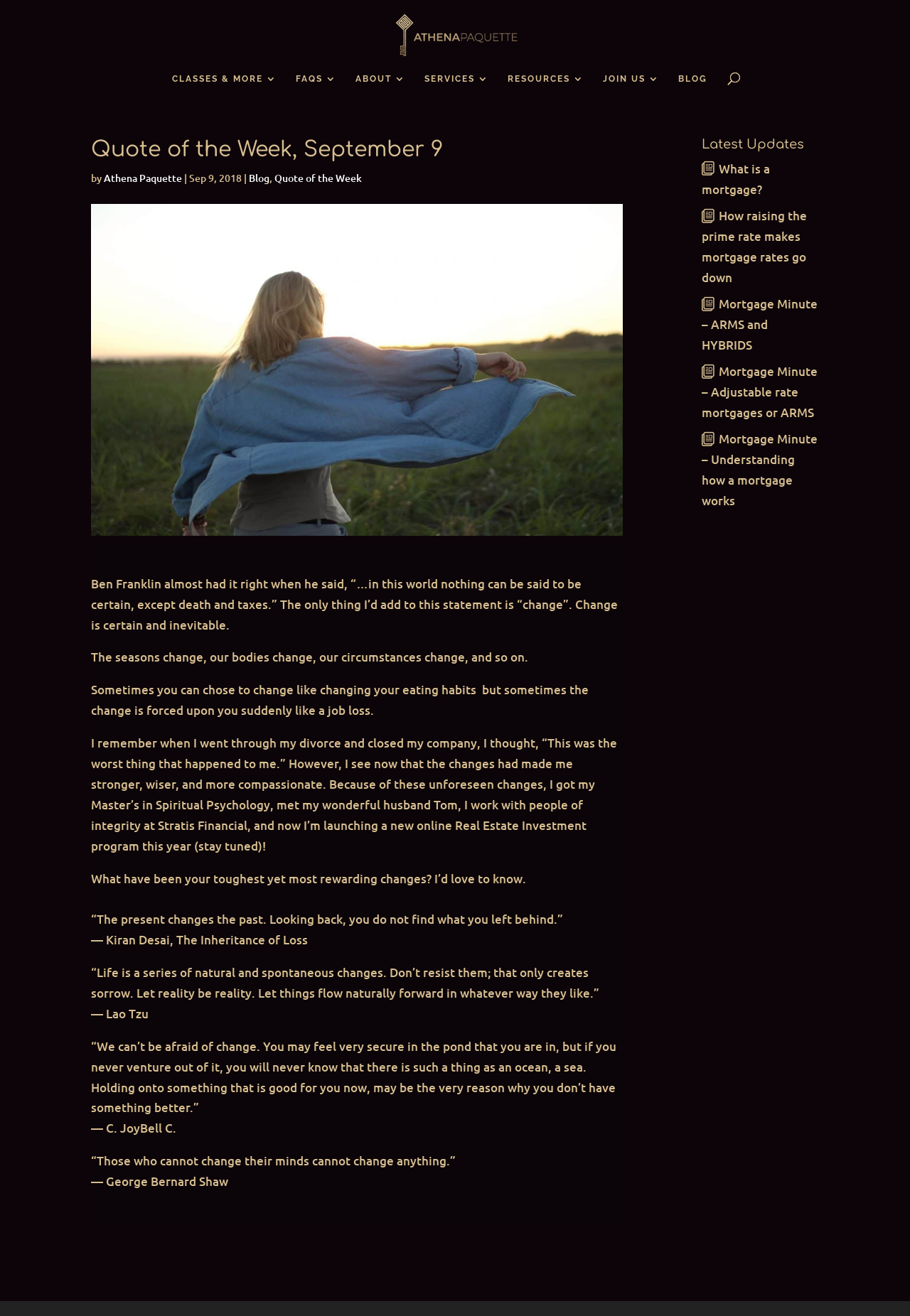What is the category of the latest updates?
Using the information from the image, answer the question thoroughly.

The latest updates are categorized under mortgage, which is evident from the links 'What is a mortgage?', 'How raising the prime rate makes mortgage rates go down', and others, which are all related to mortgage-related topics.